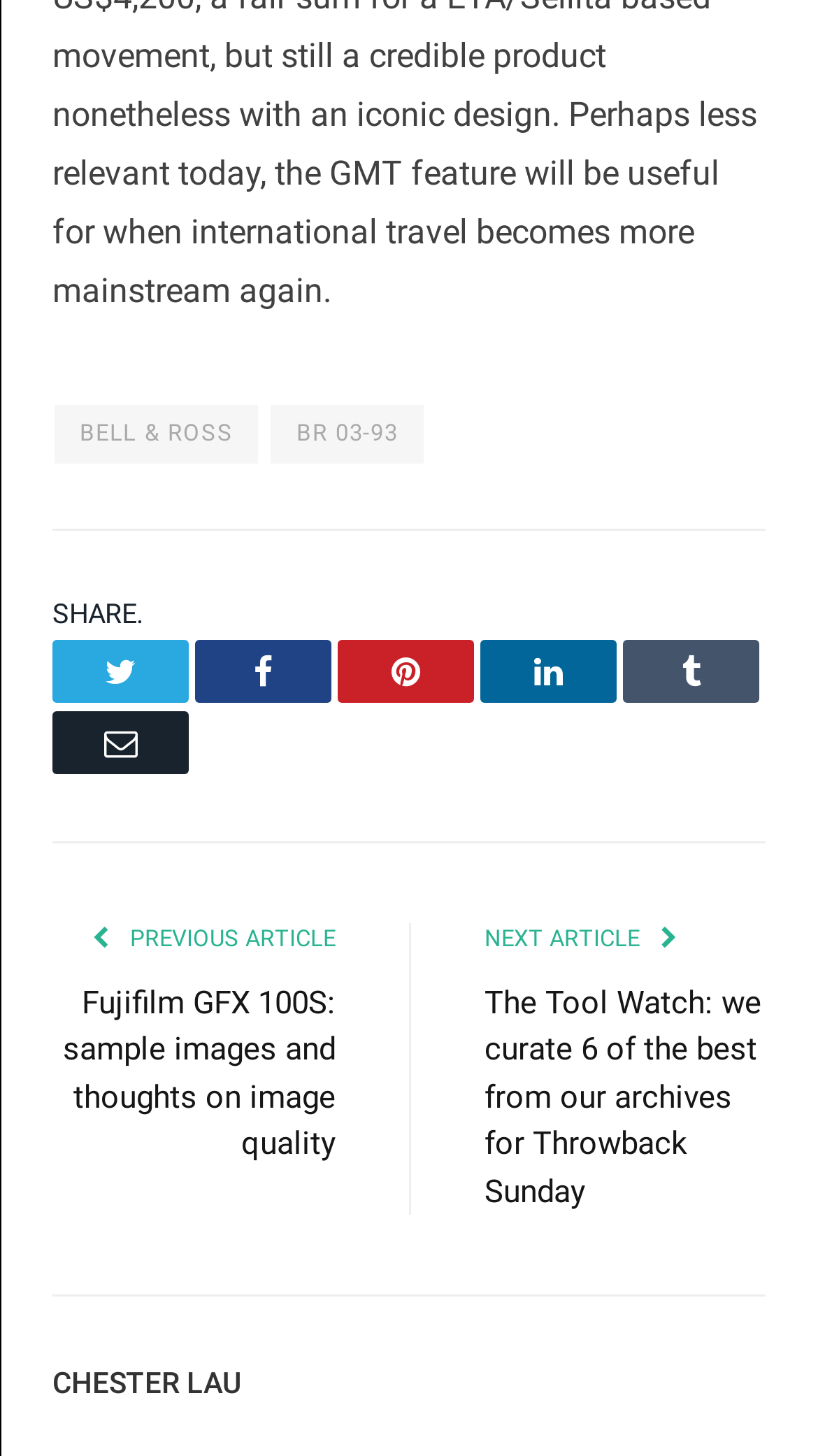Respond with a single word or phrase to the following question: Who is the author of the current article?

CHESTER LAU